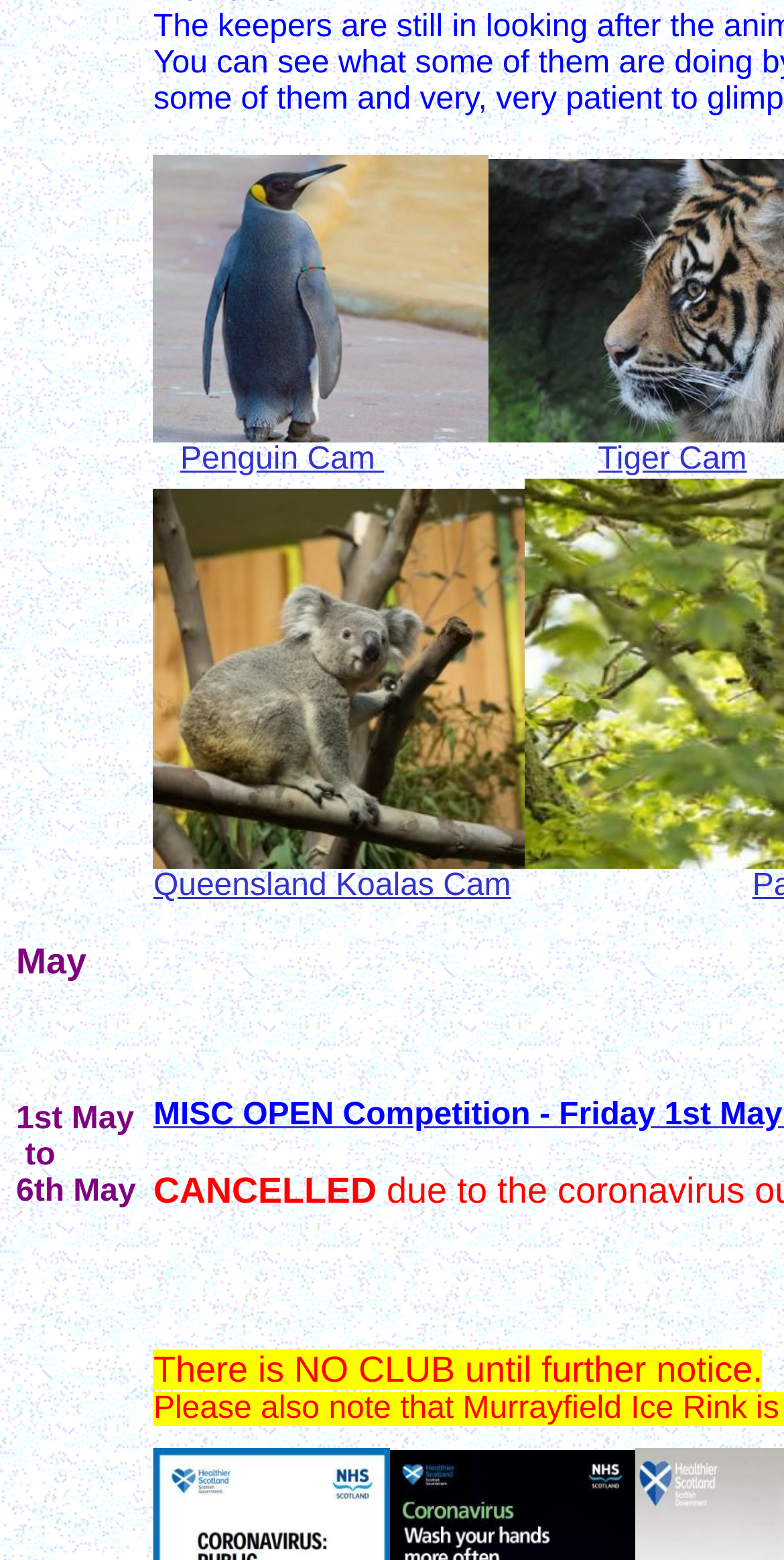How many links are there in the second grid cell?
Using the image, answer in one word or phrase.

1